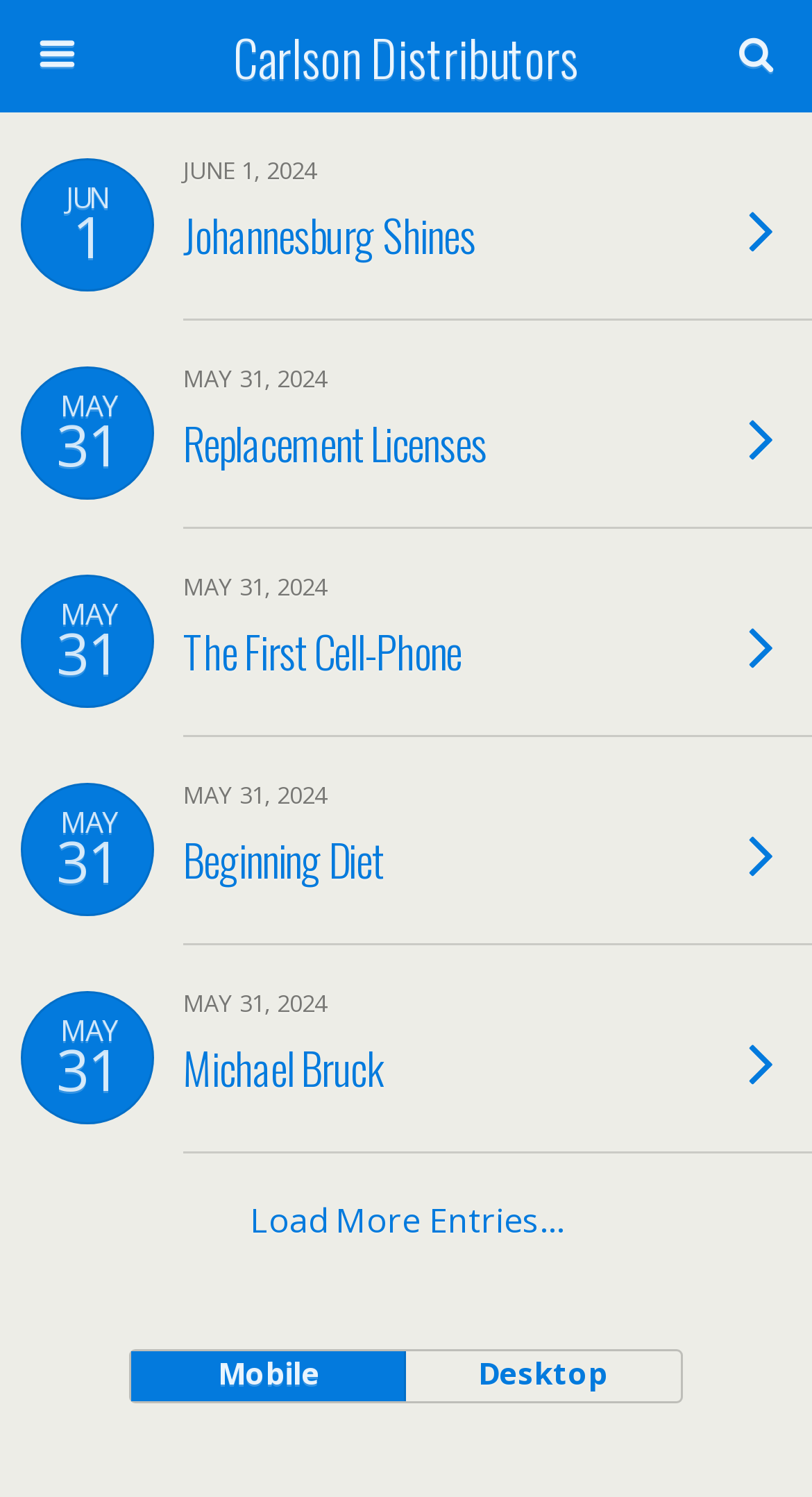Respond with a single word or phrase for the following question: 
What is the purpose of the 'Mobile' and 'Desktop' buttons?

To switch between mobile and desktop views